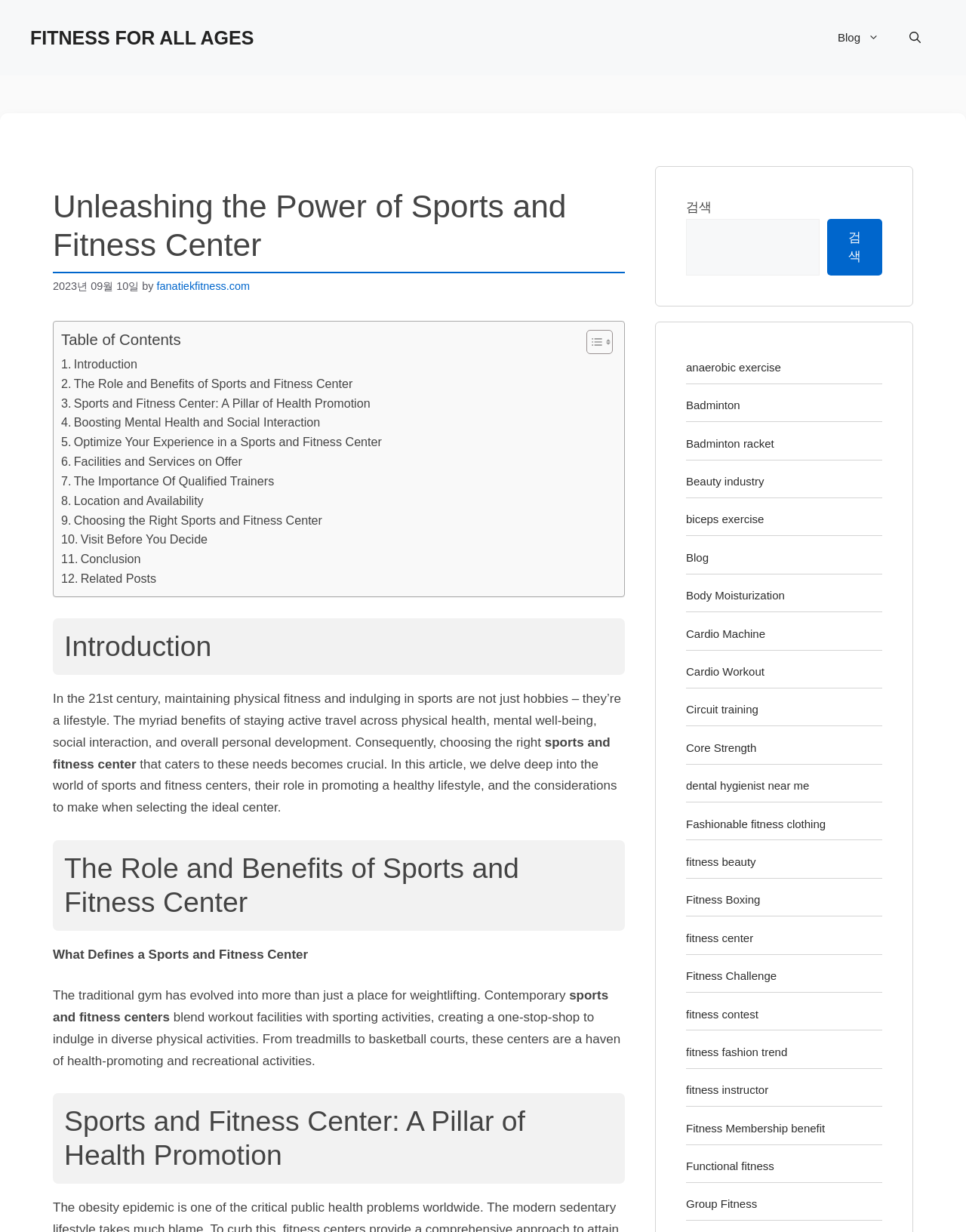Answer the question with a single word or phrase: 
What is the title of the banner?

Site